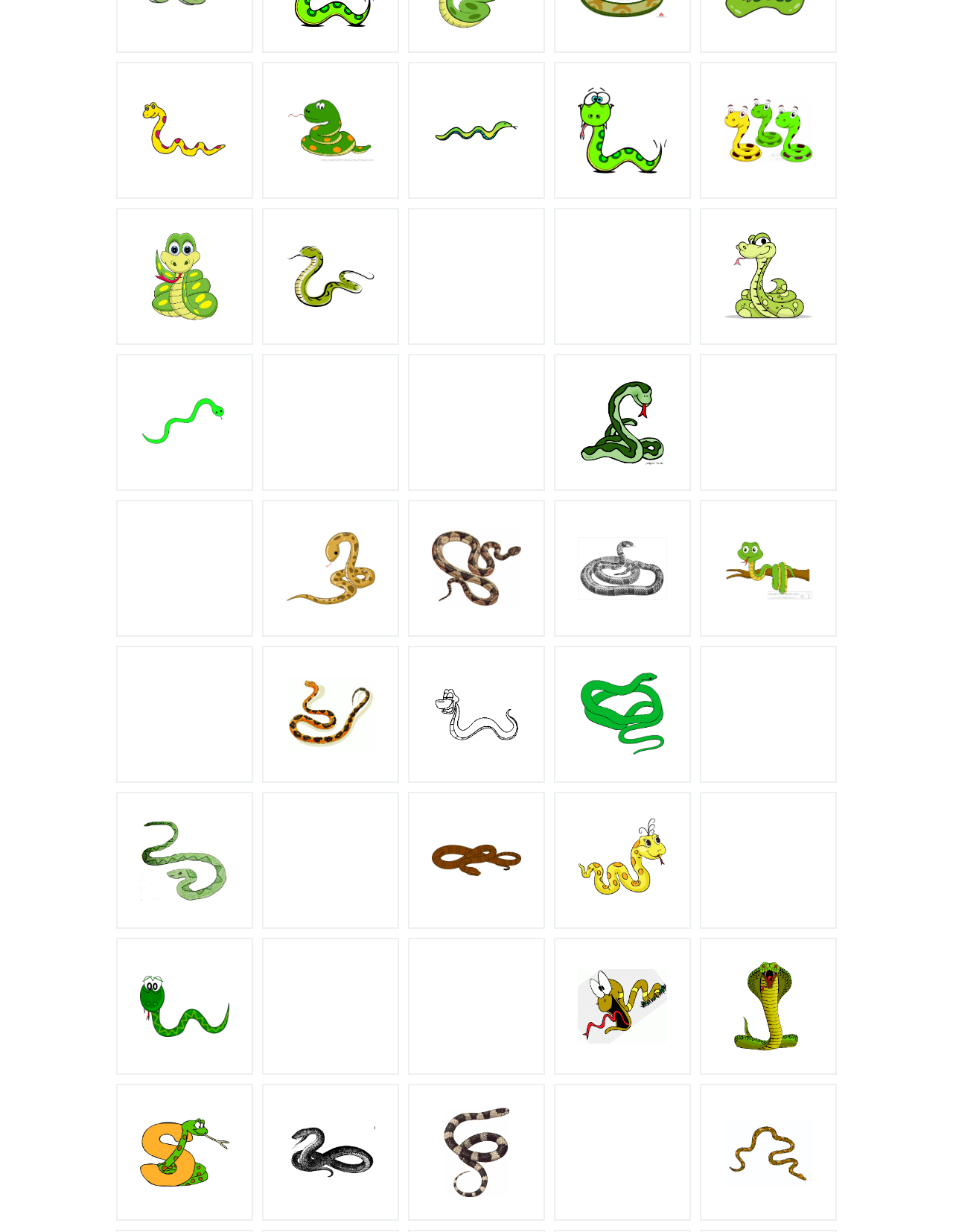Can you specify the bounding box coordinates for the region that should be clicked to fulfill this instruction: "View the 'Snake clip art for kids free clipart images' image".

[0.587, 0.054, 0.72, 0.157]